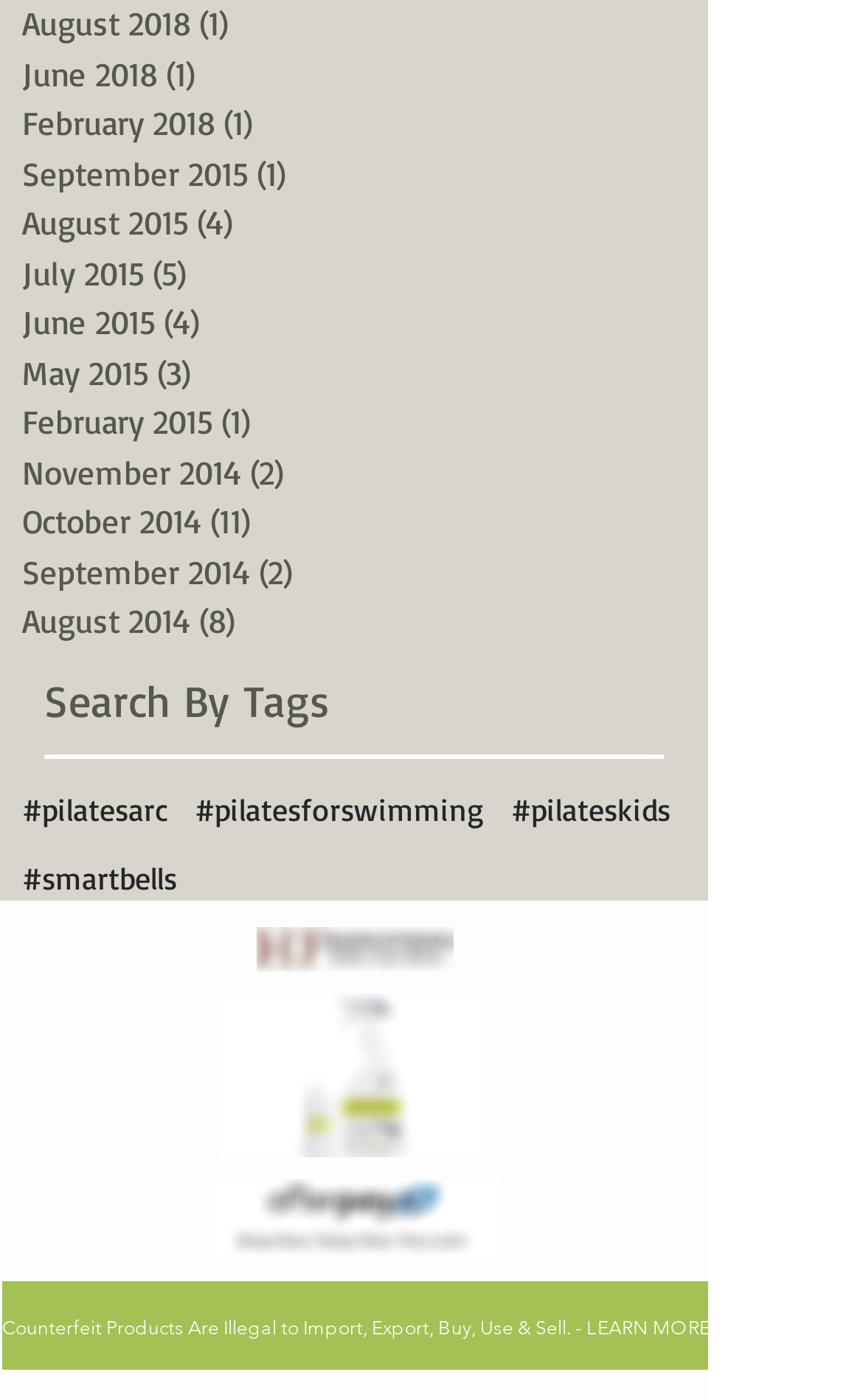Please provide a brief answer to the following inquiry using a single word or phrase:
What is the tag related to swimming?

#pilatesforswimming